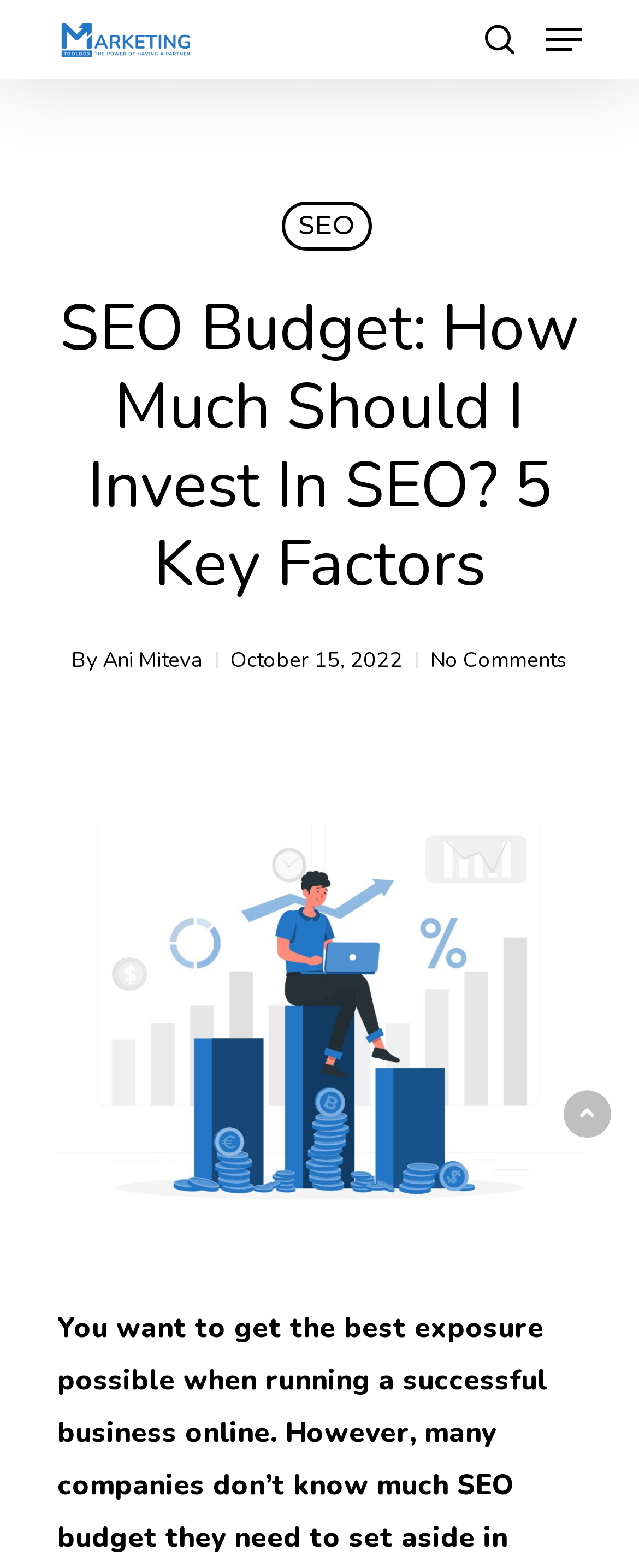Pinpoint the bounding box coordinates of the element that must be clicked to accomplish the following instruction: "read Ani Miteva's article". The coordinates should be in the format of four float numbers between 0 and 1, i.e., [left, top, right, bottom].

[0.16, 0.412, 0.317, 0.431]